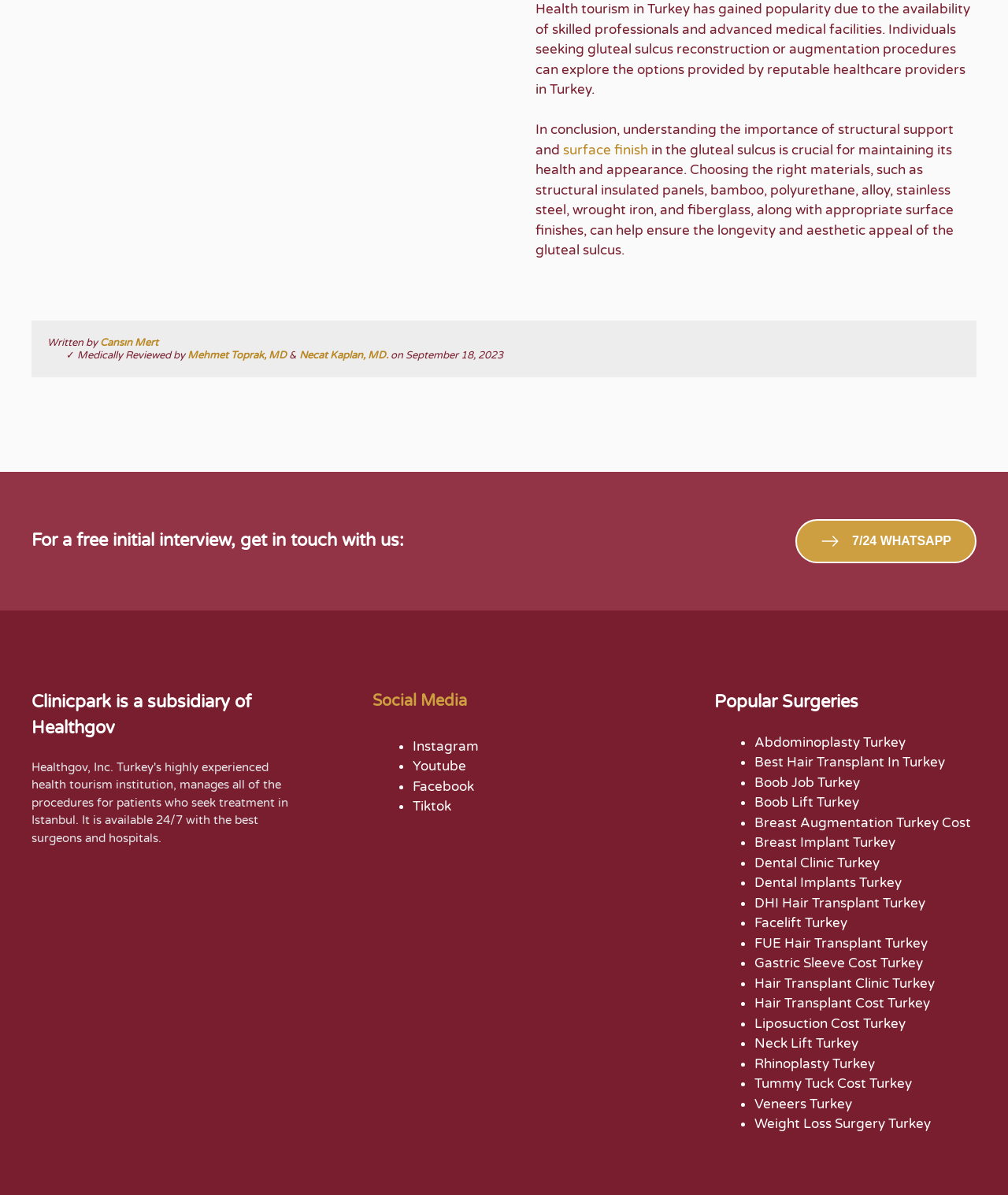Please specify the bounding box coordinates of the area that should be clicked to accomplish the following instruction: "Click on '7/24 WHATSAPP' to get in touch with the clinic". The coordinates should consist of four float numbers between 0 and 1, i.e., [left, top, right, bottom].

[0.789, 0.434, 0.969, 0.471]